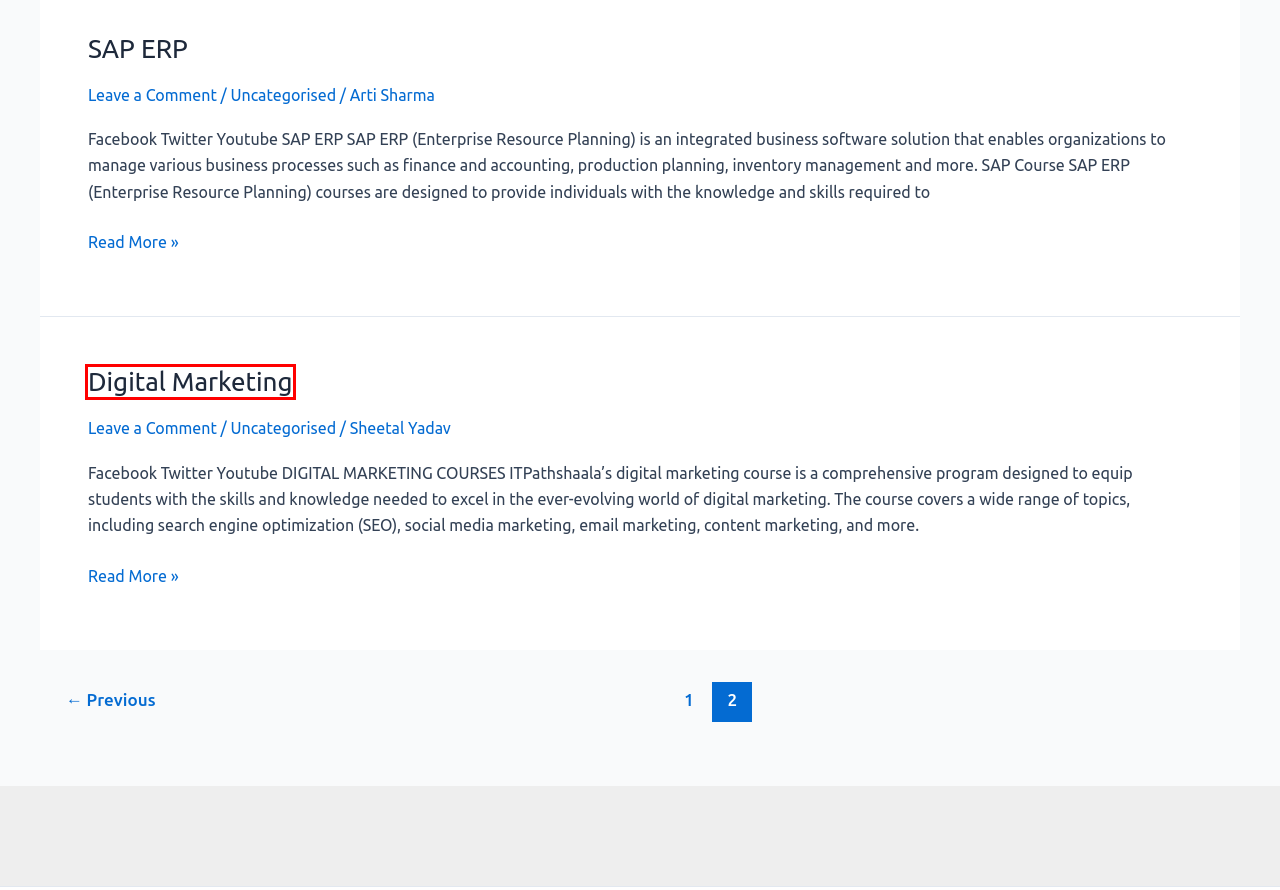Examine the screenshot of the webpage, which includes a red bounding box around an element. Choose the best matching webpage description for the page that will be displayed after clicking the element inside the red bounding box. Here are the candidates:
A. Uncategorised - IT Pathshaala
B. Arti Sharma - IT Pathshaala
C. Dashboard - IT Pathshaala
D. Sheetal Yadav - IT Pathshaala
E. Inventory Management - IT Pathshaala
F. SAP ERP - IT Pathshaala
G. Digital Marketing - IT Pathshaala
H. My account - IT Pathshaala

G